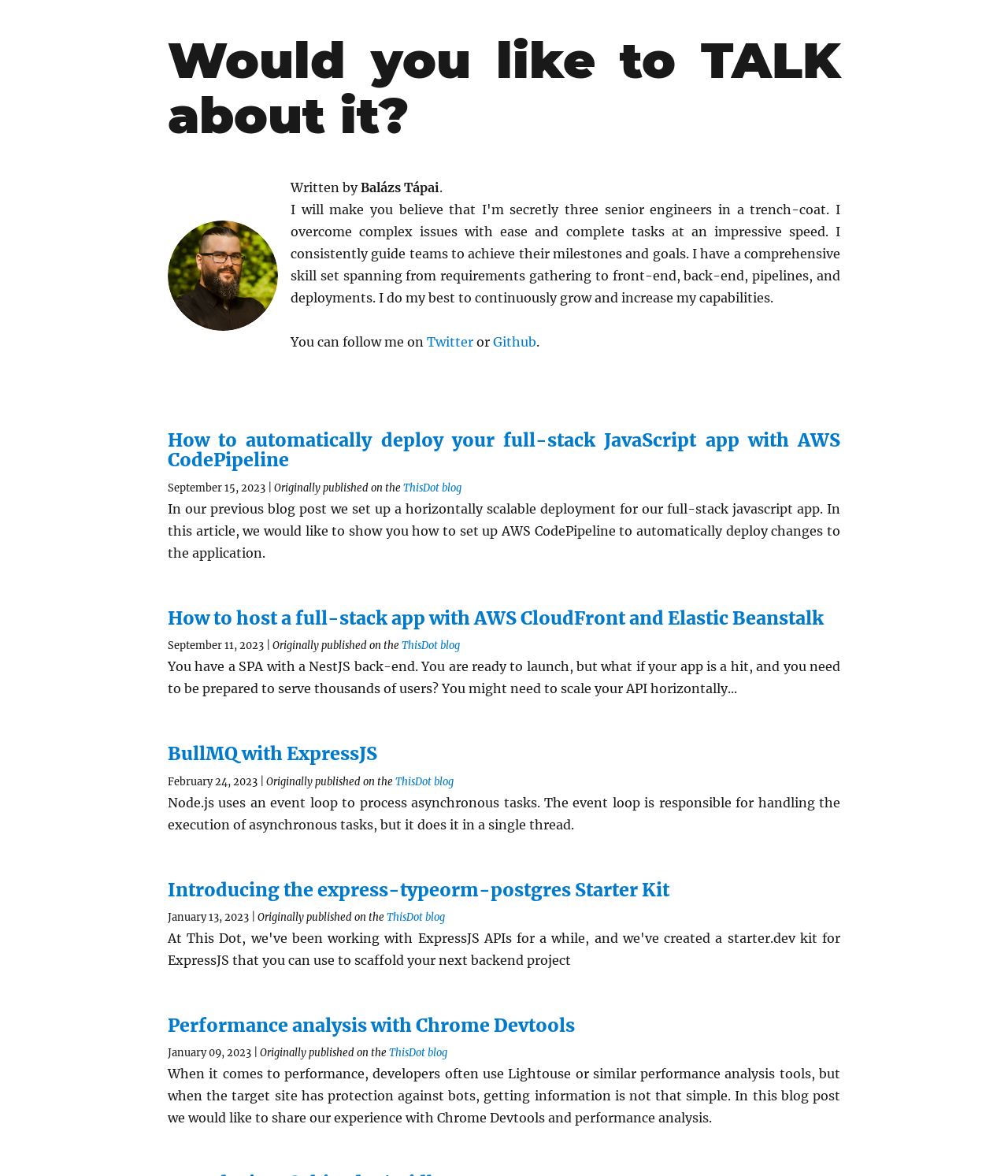Where were the articles originally published?
From the details in the image, answer the question comprehensively.

Each article has a mention of 'Originally published on the ThisDot blog' which indicates that the articles were originally published on the ThisDot blog.